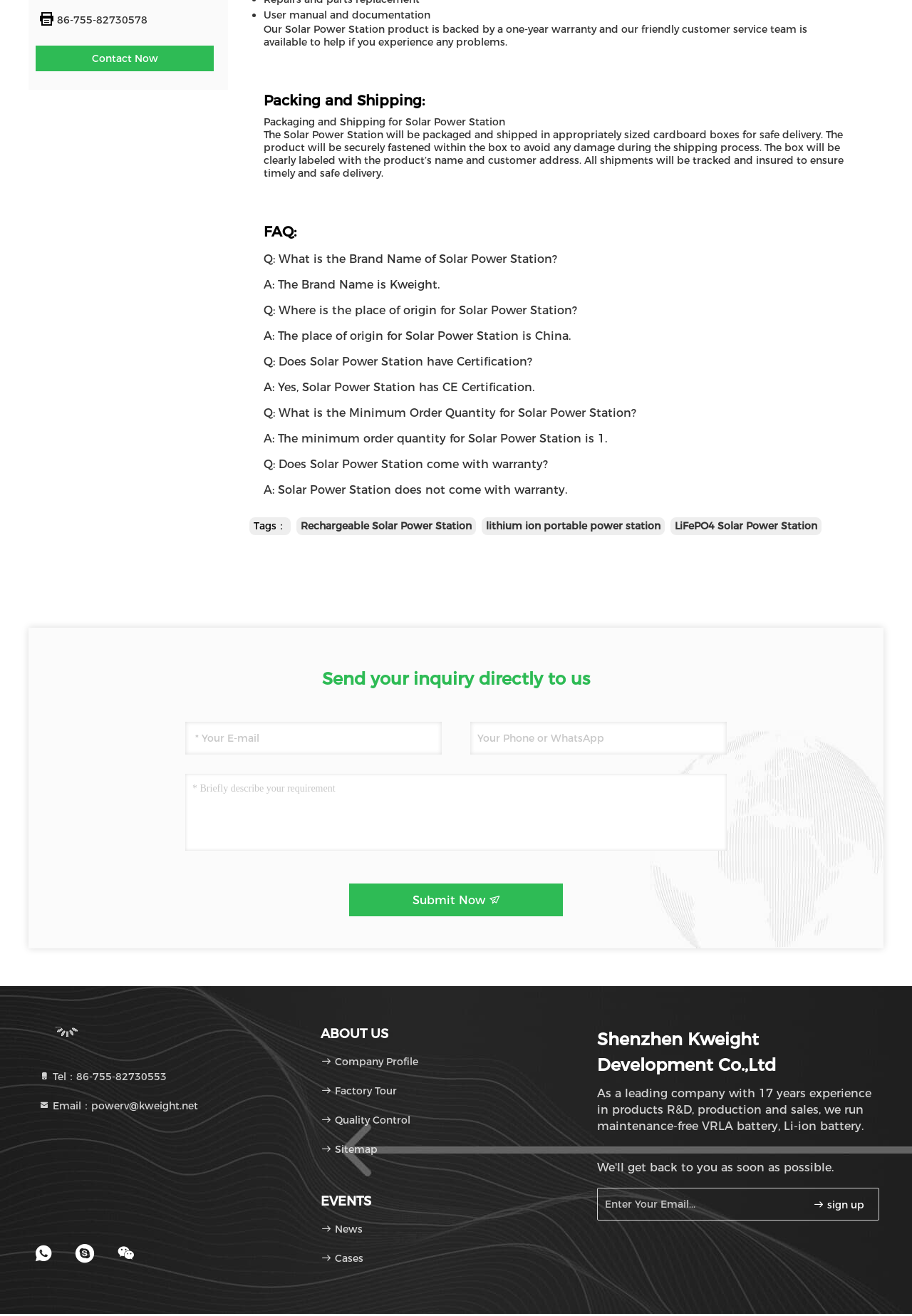Please identify the bounding box coordinates of the region to click in order to complete the task: "View the post details on June 12, 2022". The coordinates must be four float numbers between 0 and 1, specified as [left, top, right, bottom].

None